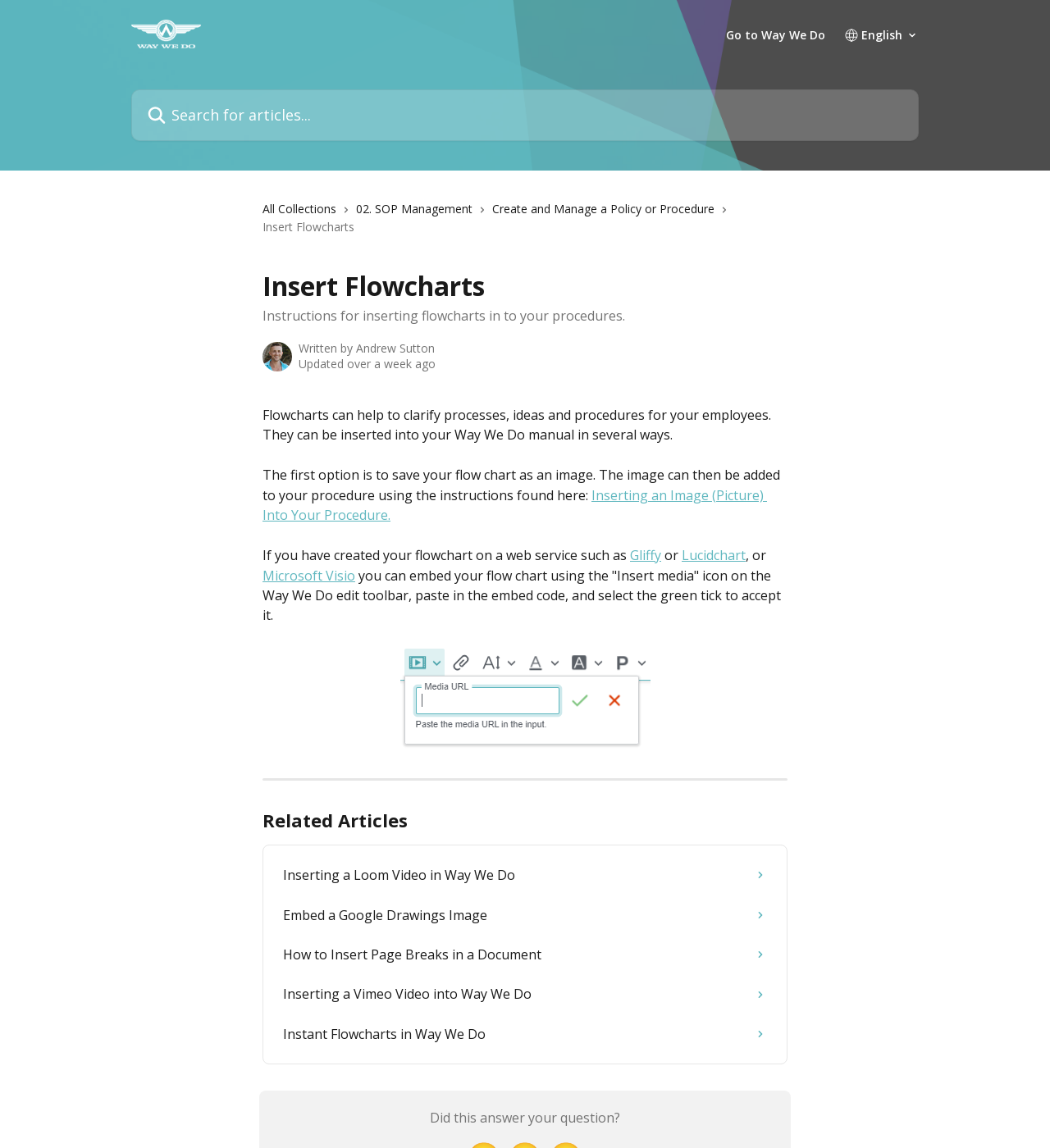Locate the bounding box coordinates of the segment that needs to be clicked to meet this instruction: "Go to Way We Do".

[0.691, 0.025, 0.786, 0.035]